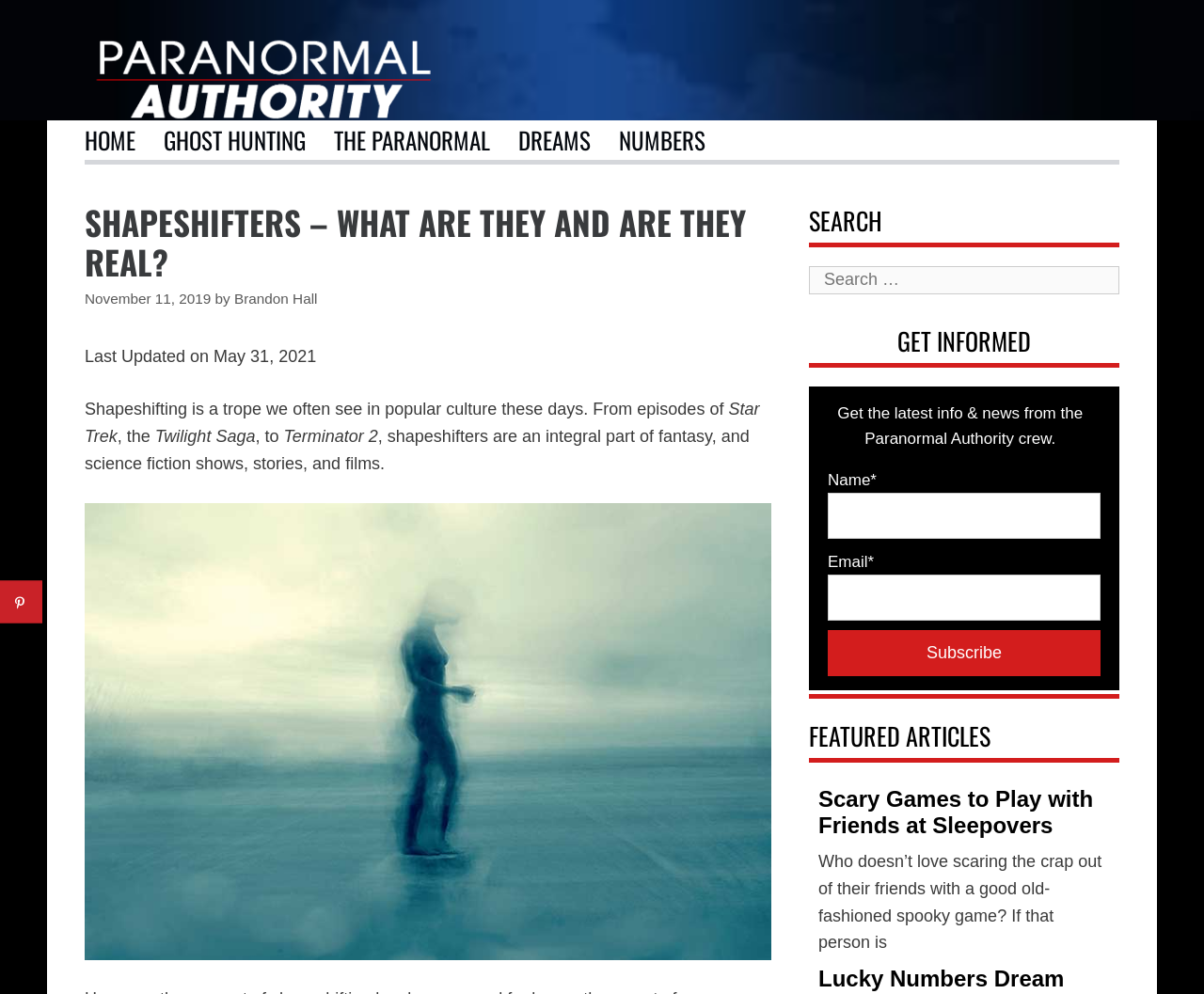What is the topic of the article?
From the image, respond using a single word or phrase.

Shapeshifters